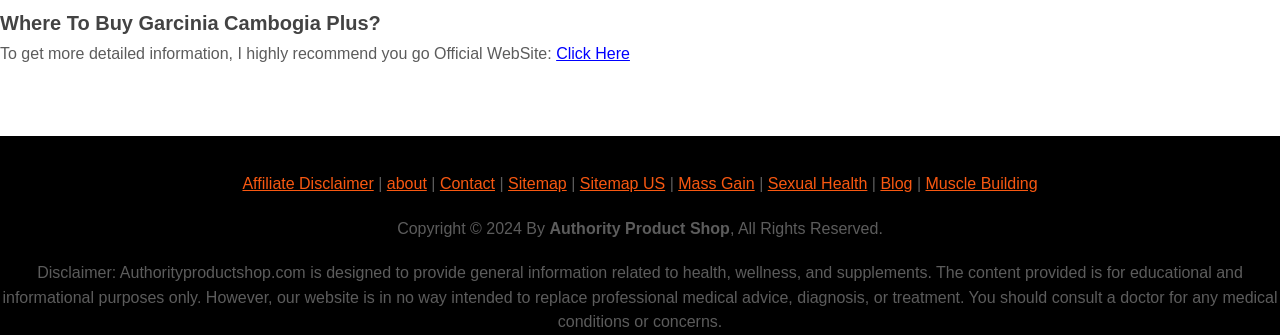Please give a concise answer to this question using a single word or phrase: 
What is the recommended website for detailed information?

Official WebSite